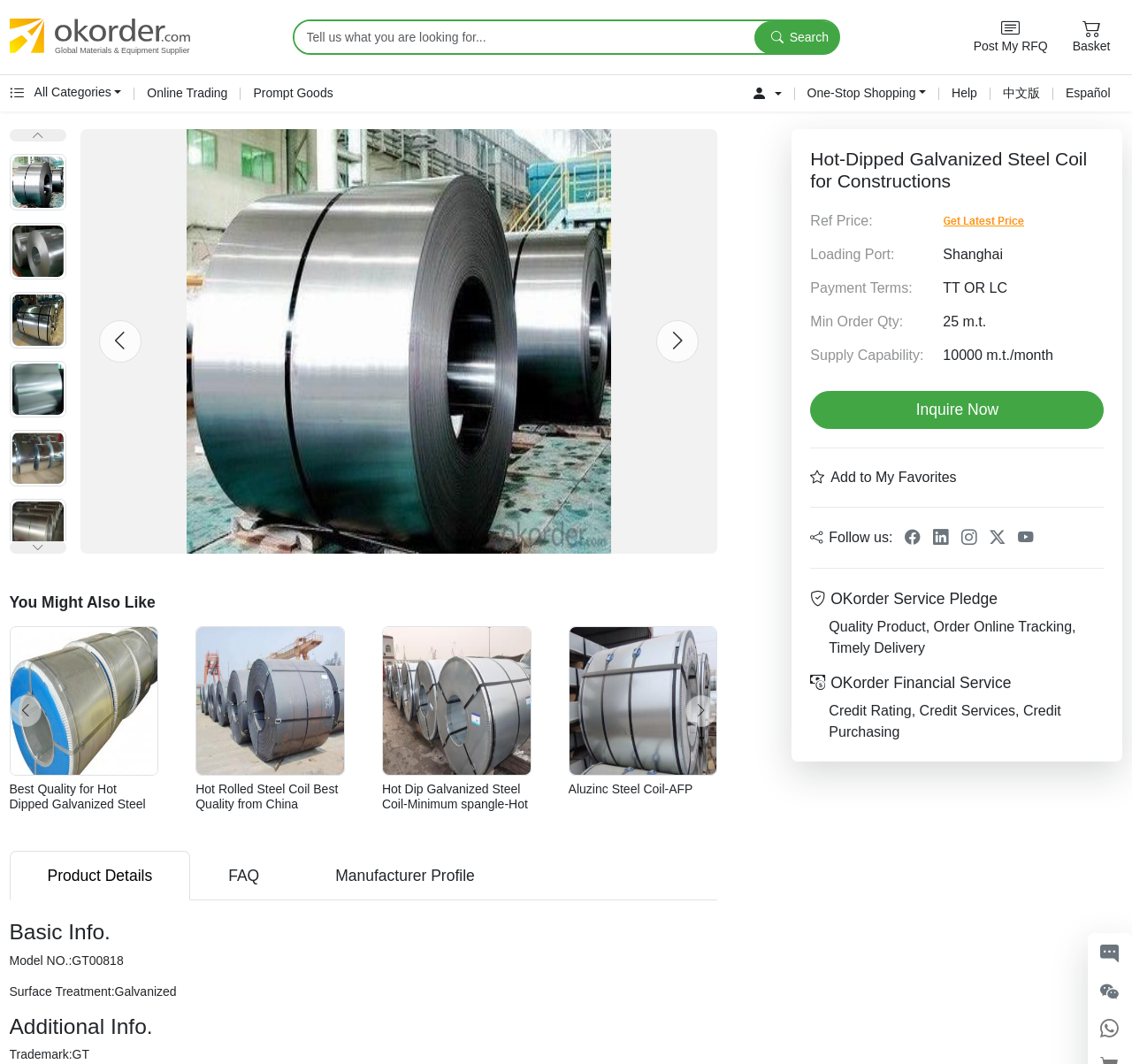What is the minimum order quantity?
Give a one-word or short-phrase answer derived from the screenshot.

25 m.t.